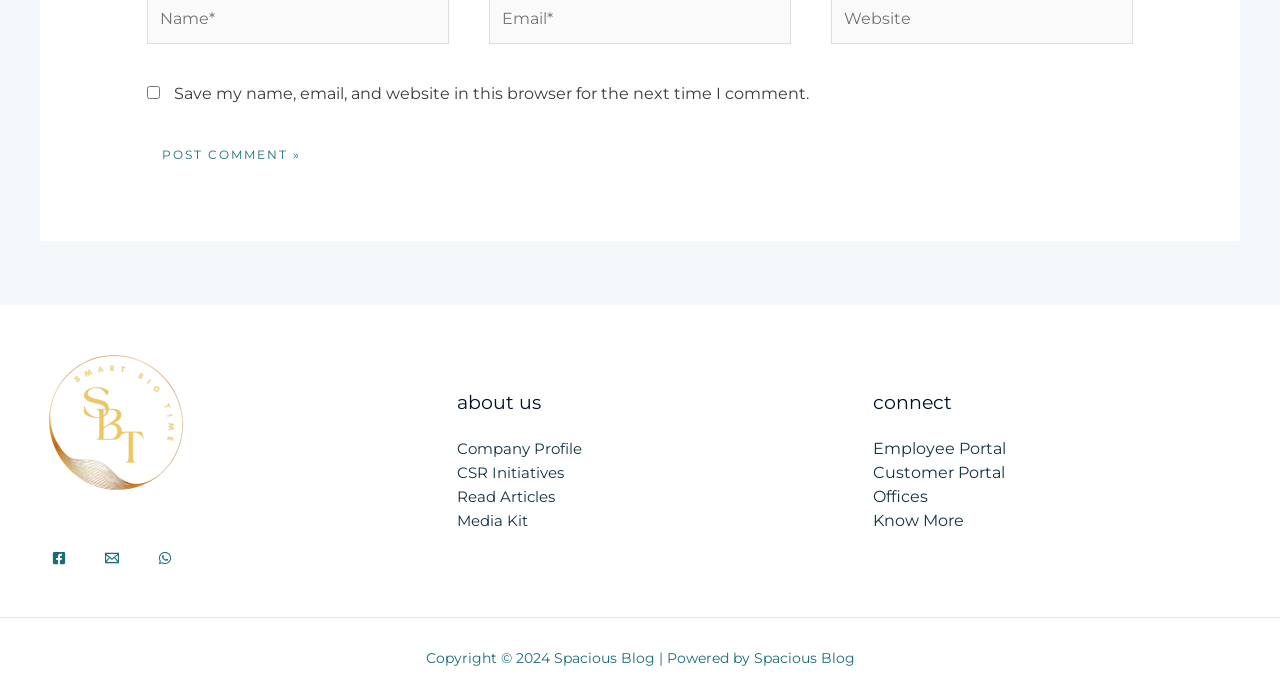Please indicate the bounding box coordinates for the clickable area to complete the following task: "visit Facebook page". The coordinates should be specified as four float numbers between 0 and 1, i.e., [left, top, right, bottom].

[0.031, 0.774, 0.061, 0.828]